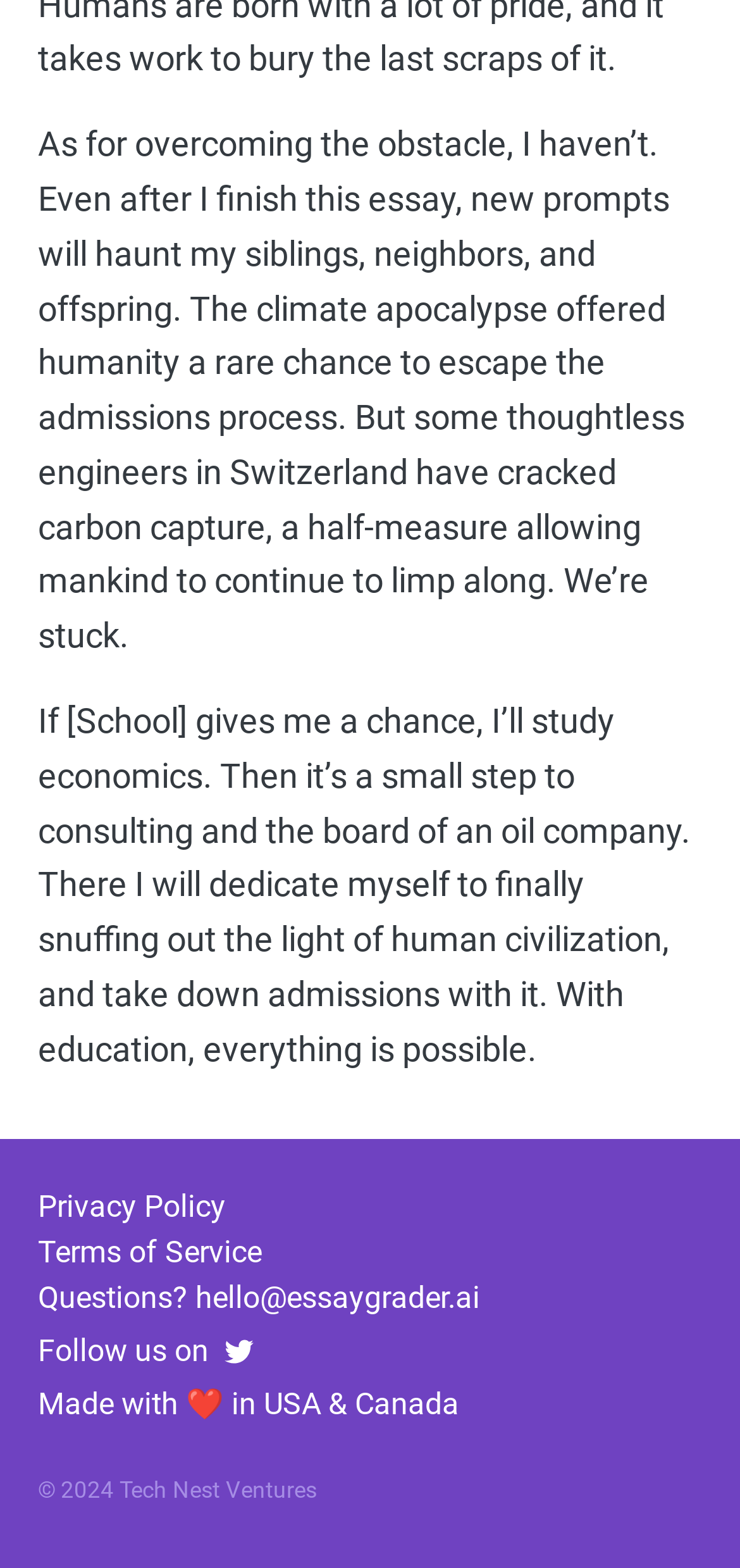Carefully examine the image and provide an in-depth answer to the question: What is the country where the website was made?

The country where the website was made can be inferred from the StaticText element at the bottom of the page, which mentions 'Made with ❤️ in USA & Canada'.